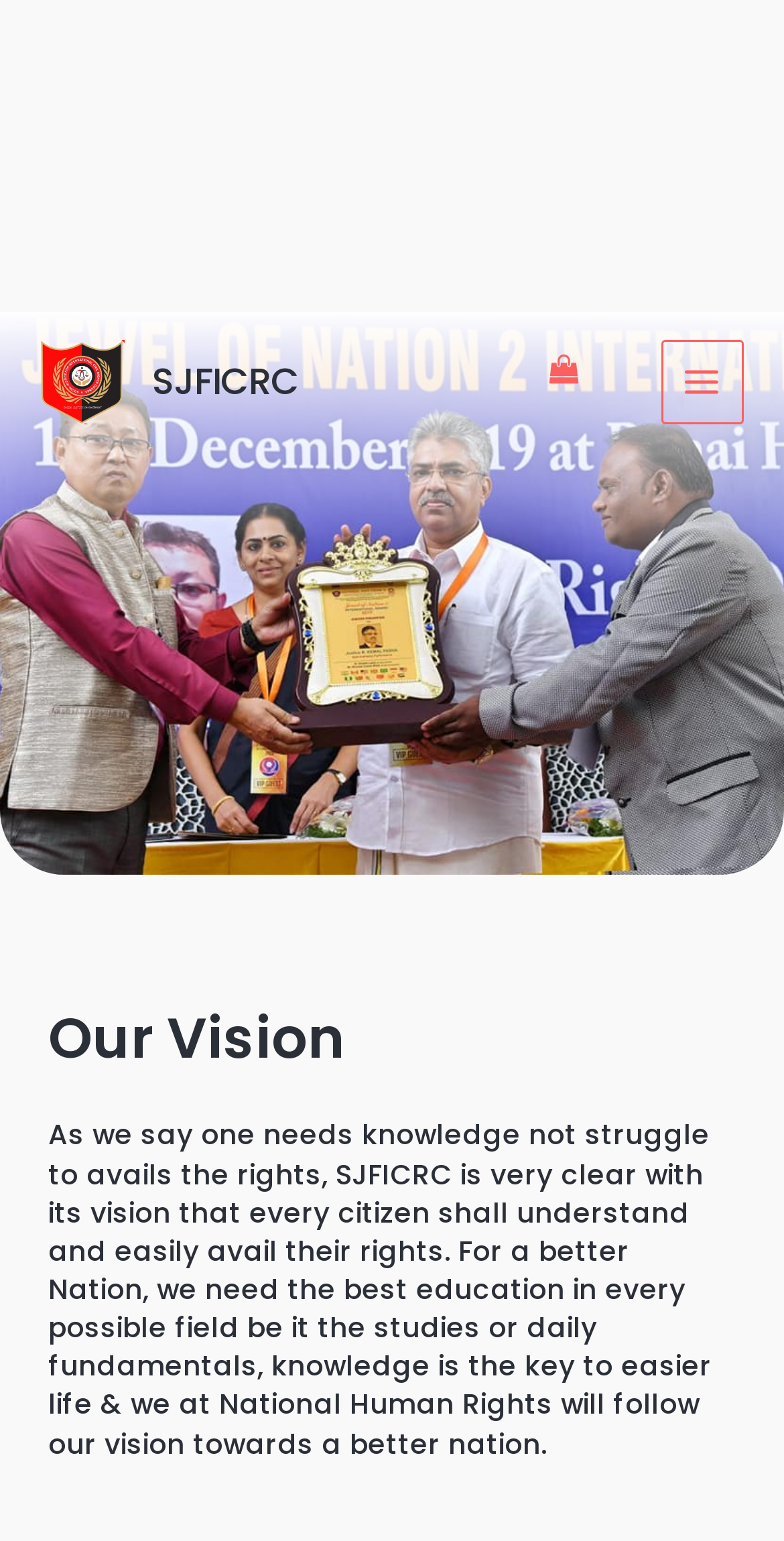Give a succinct answer to this question in a single word or phrase: 
What is the main menu button labeled?

MAIN MENU